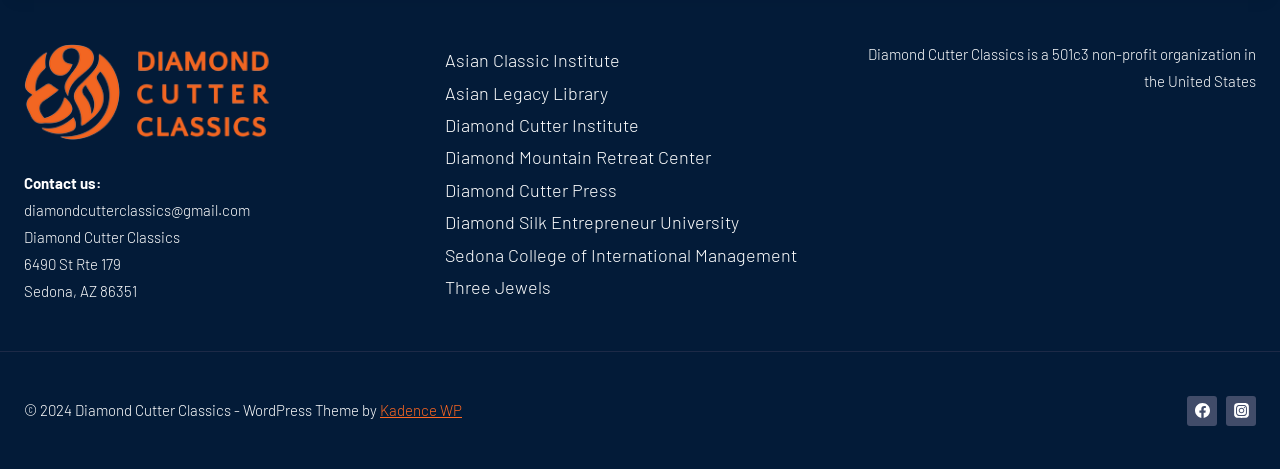Find the bounding box coordinates for the area that should be clicked to accomplish the instruction: "Contact us via email".

[0.019, 0.428, 0.195, 0.466]